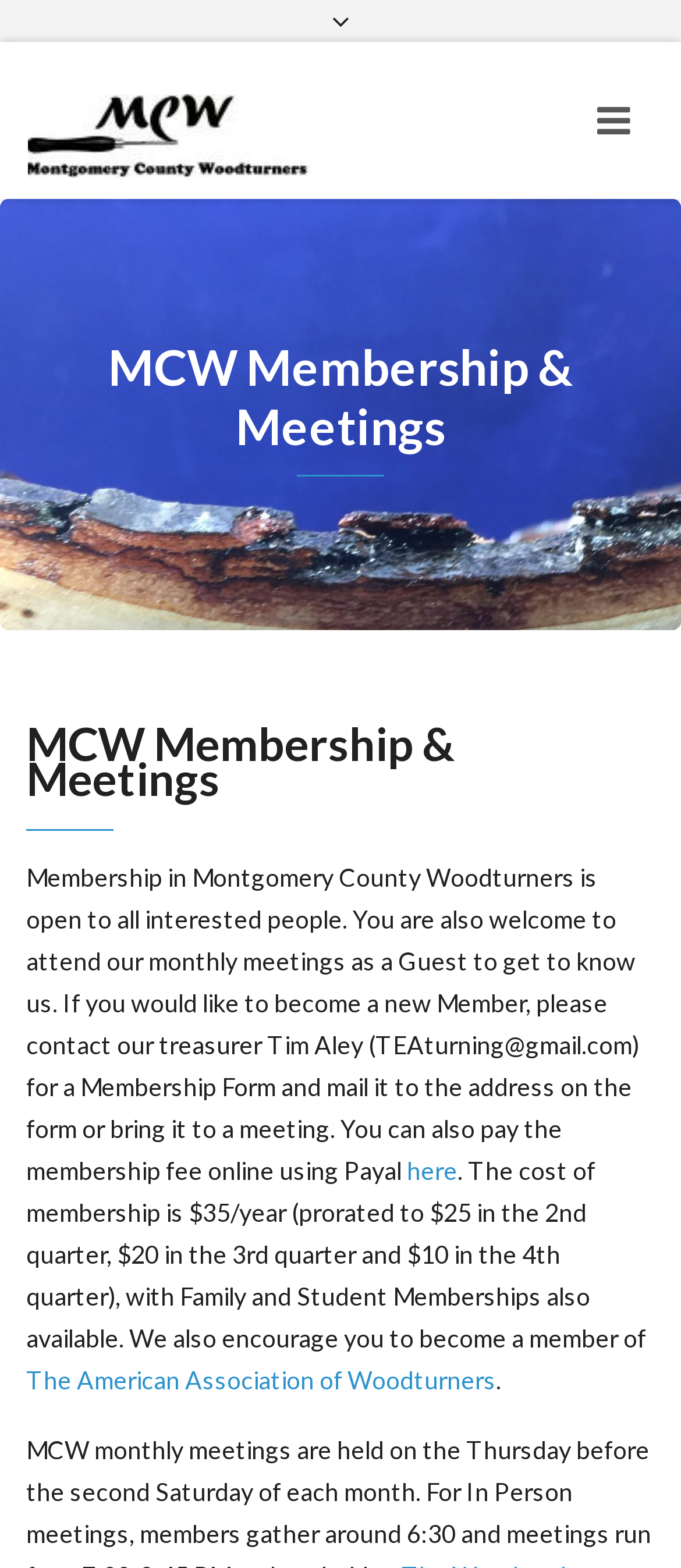Look at the image and write a detailed answer to the question: 
How can I become a new member?

According to the webpage, if I want to become a new member, I need to contact the treasurer Tim Aley to get a membership form, which can be mailed or brought to a meeting, or I can pay the membership fee online using PayPal.